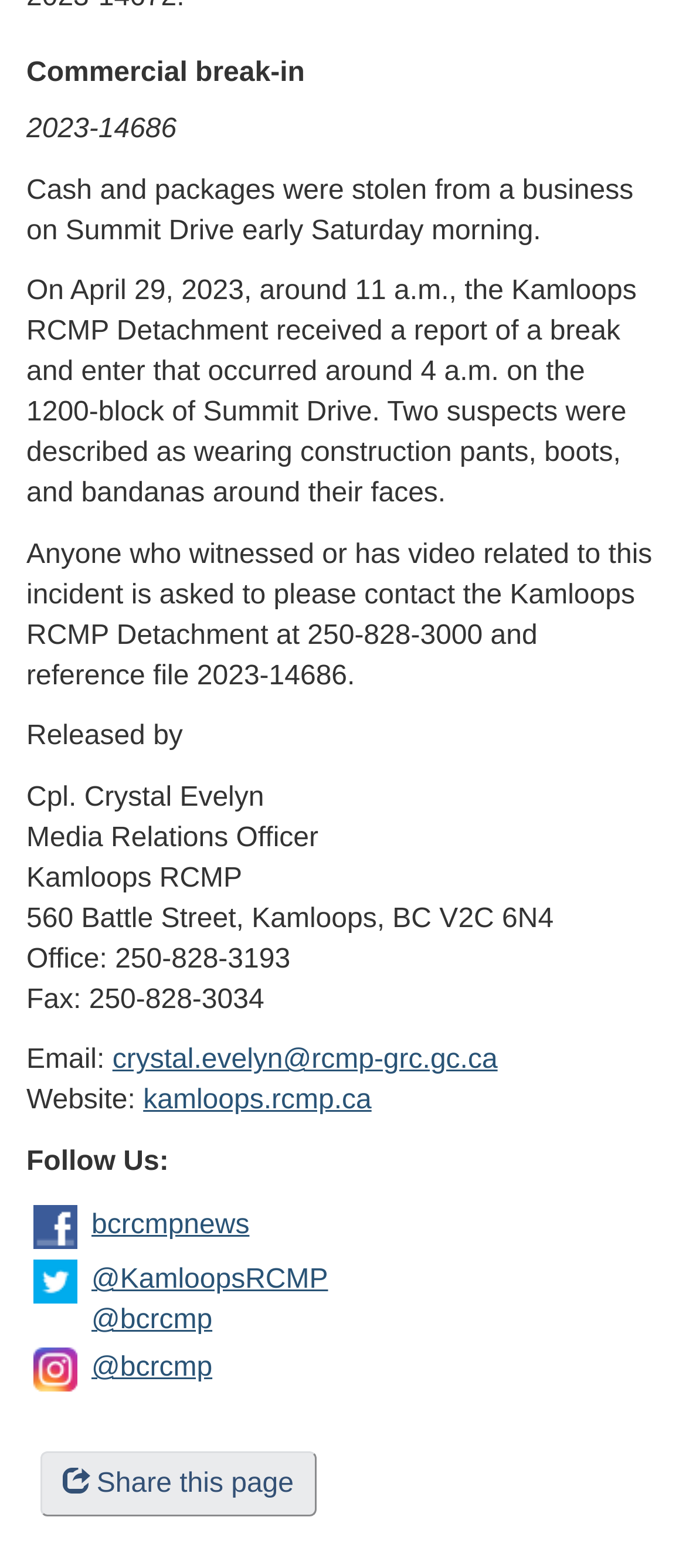Please use the details from the image to answer the following question comprehensively:
How can I contact the Kamloops RCMP Detachment?

According to the webpage, anyone who witnessed or has video related to the incident is asked to please contact the Kamloops RCMP Detachment at 250-828-3000 and reference file 2023-14686.